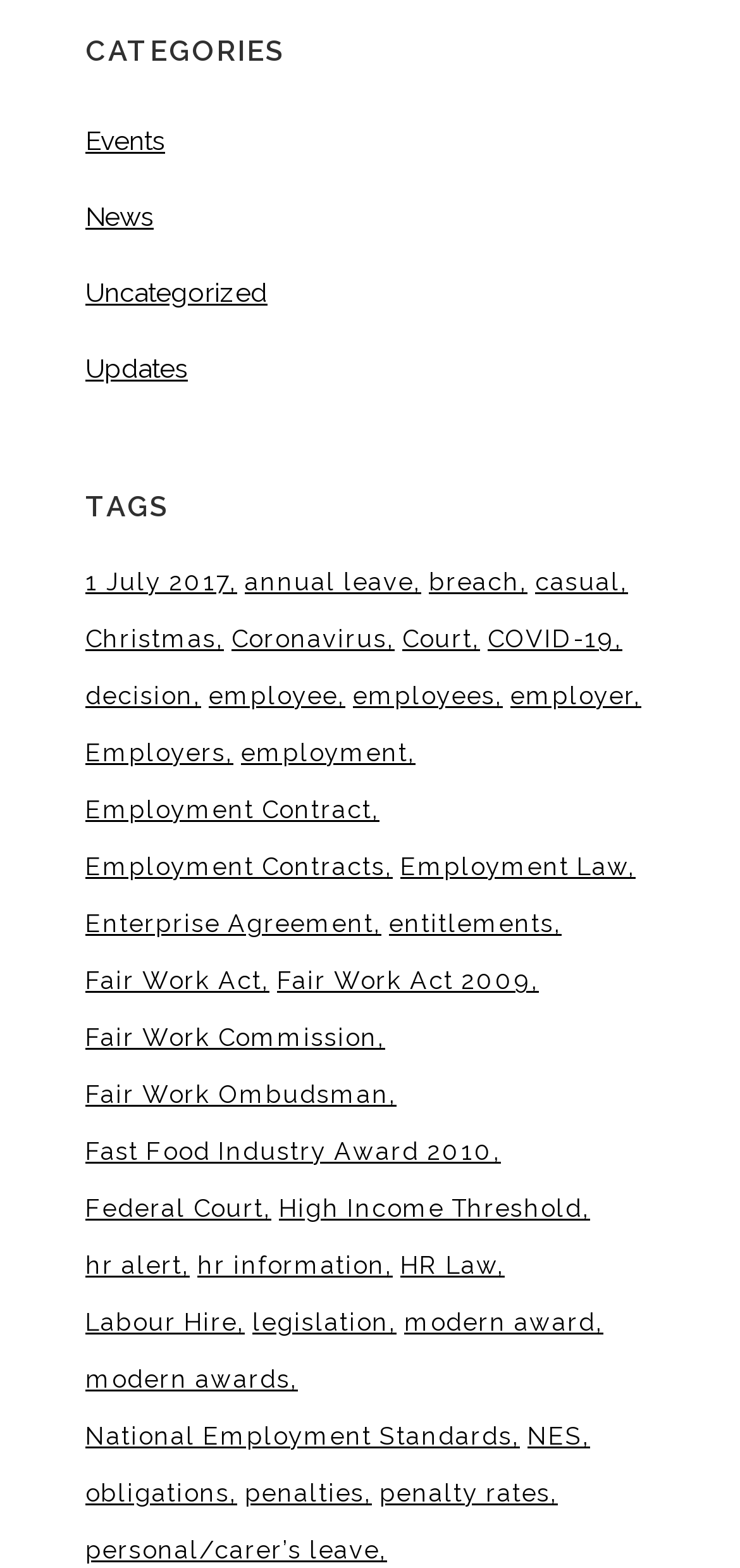Determine the bounding box of the UI component based on this description: "Employment Contract". The bounding box coordinates should be four float values between 0 and 1, i.e., [left, top, right, bottom].

[0.115, 0.501, 0.513, 0.533]